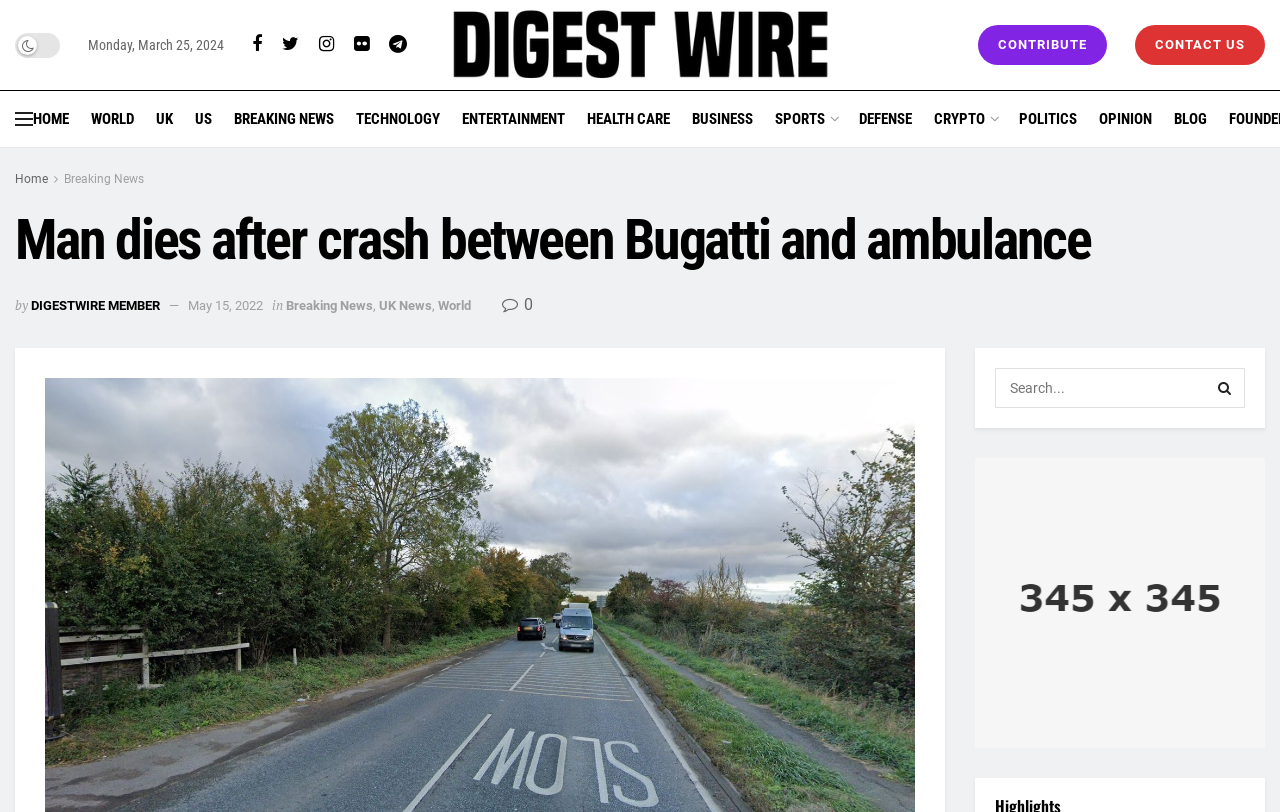Can you pinpoint the bounding box coordinates for the clickable element required for this instruction: "Click on the CONTRIBUTE link"? The coordinates should be four float numbers between 0 and 1, i.e., [left, top, right, bottom].

[0.764, 0.031, 0.865, 0.08]